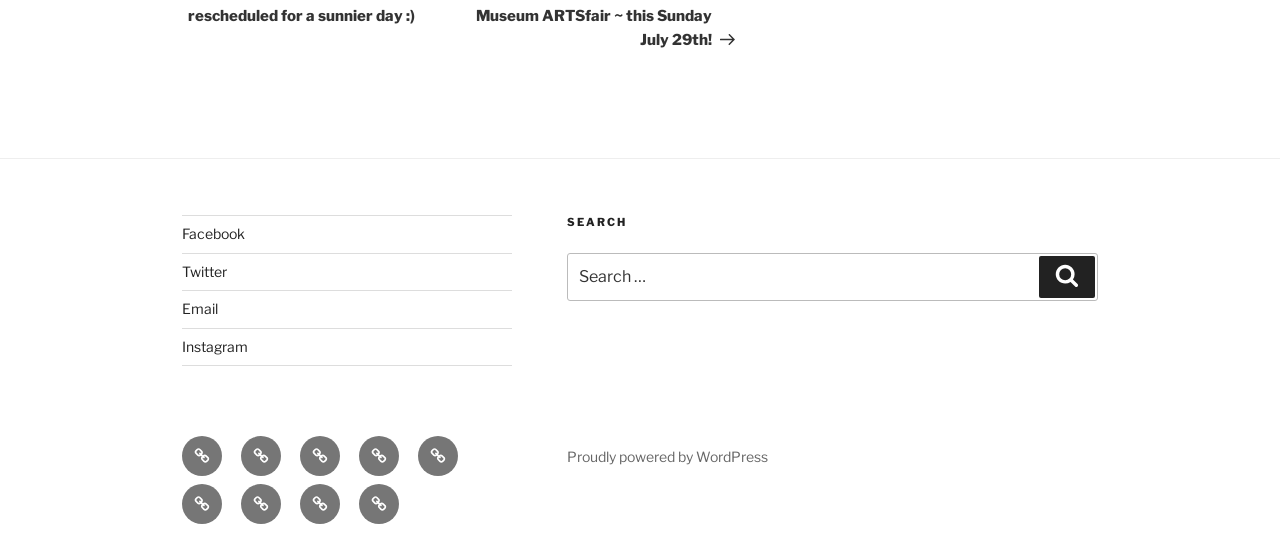Determine the bounding box coordinates for the HTML element mentioned in the following description: "Facebook". The coordinates should be a list of four floats ranging from 0 to 1, represented as [left, top, right, bottom].

[0.142, 0.408, 0.191, 0.438]